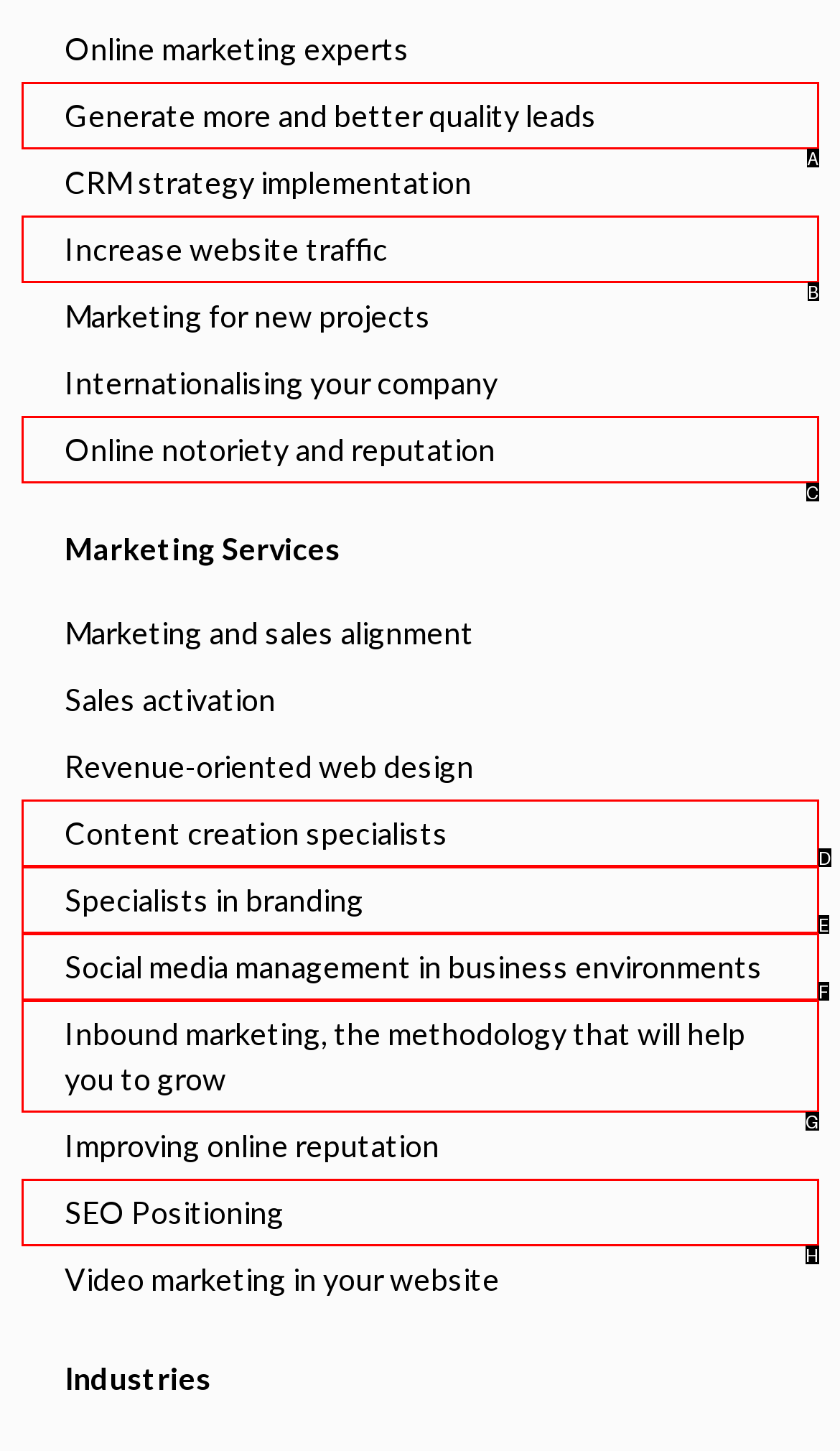Determine the HTML element that best matches this description: Content creation specialists from the given choices. Respond with the corresponding letter.

D